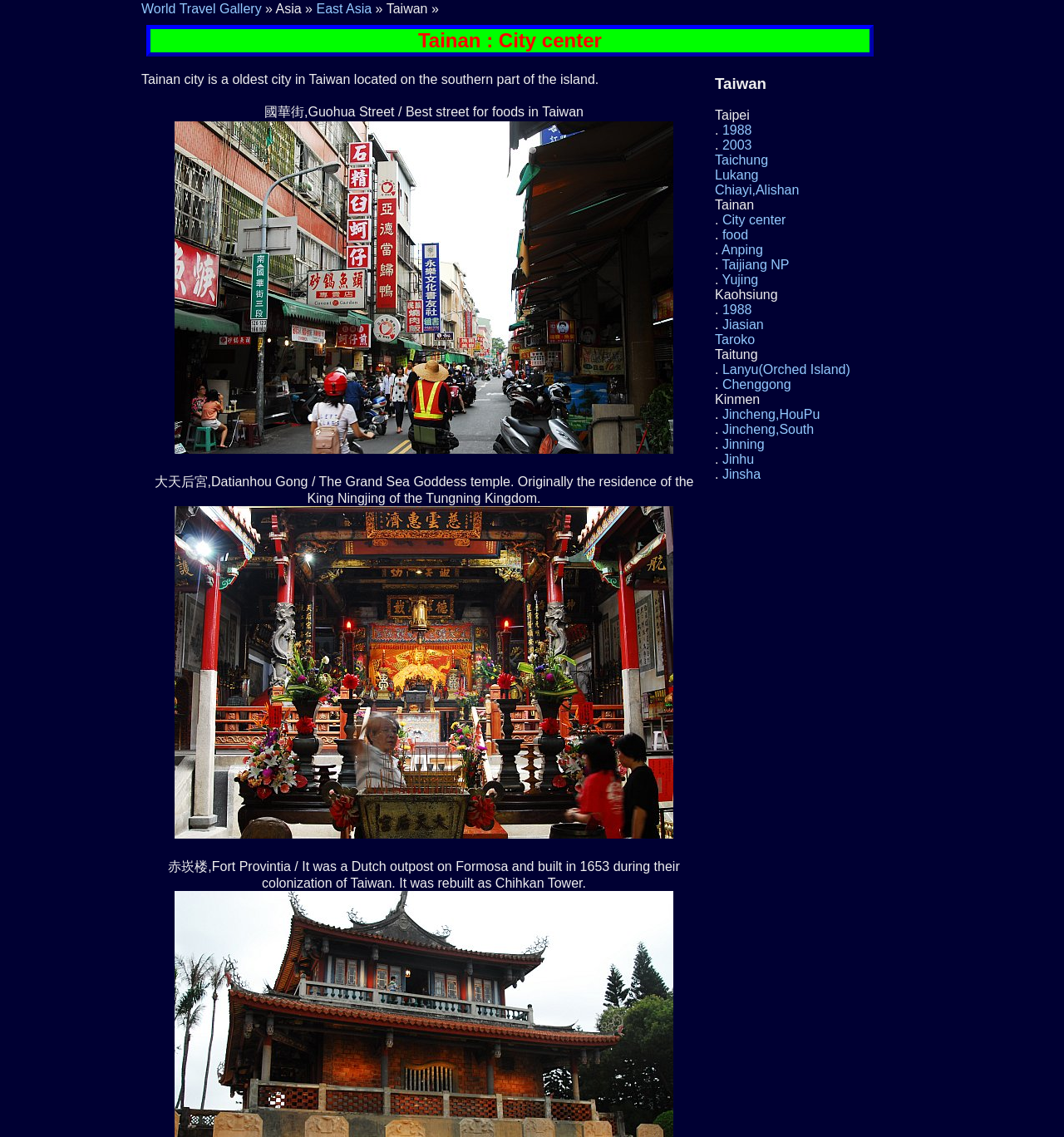Please give the bounding box coordinates of the area that should be clicked to fulfill the following instruction: "Explore Datianhou Gong". The coordinates should be in the format of four float numbers from 0 to 1, i.e., [left, top, right, bottom].

[0.145, 0.417, 0.652, 0.444]